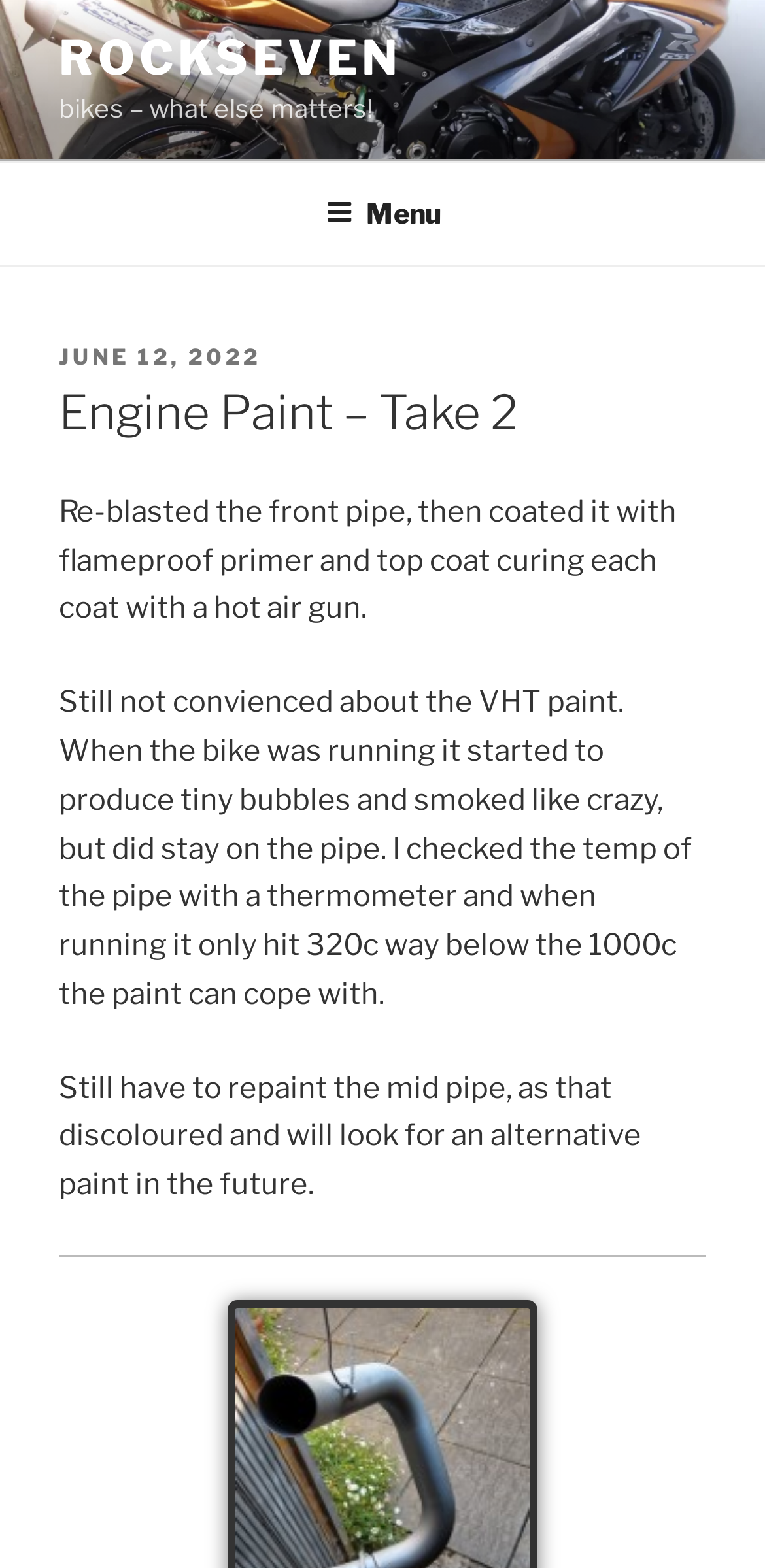Locate the heading on the webpage and return its text.

Engine Paint – Take 2